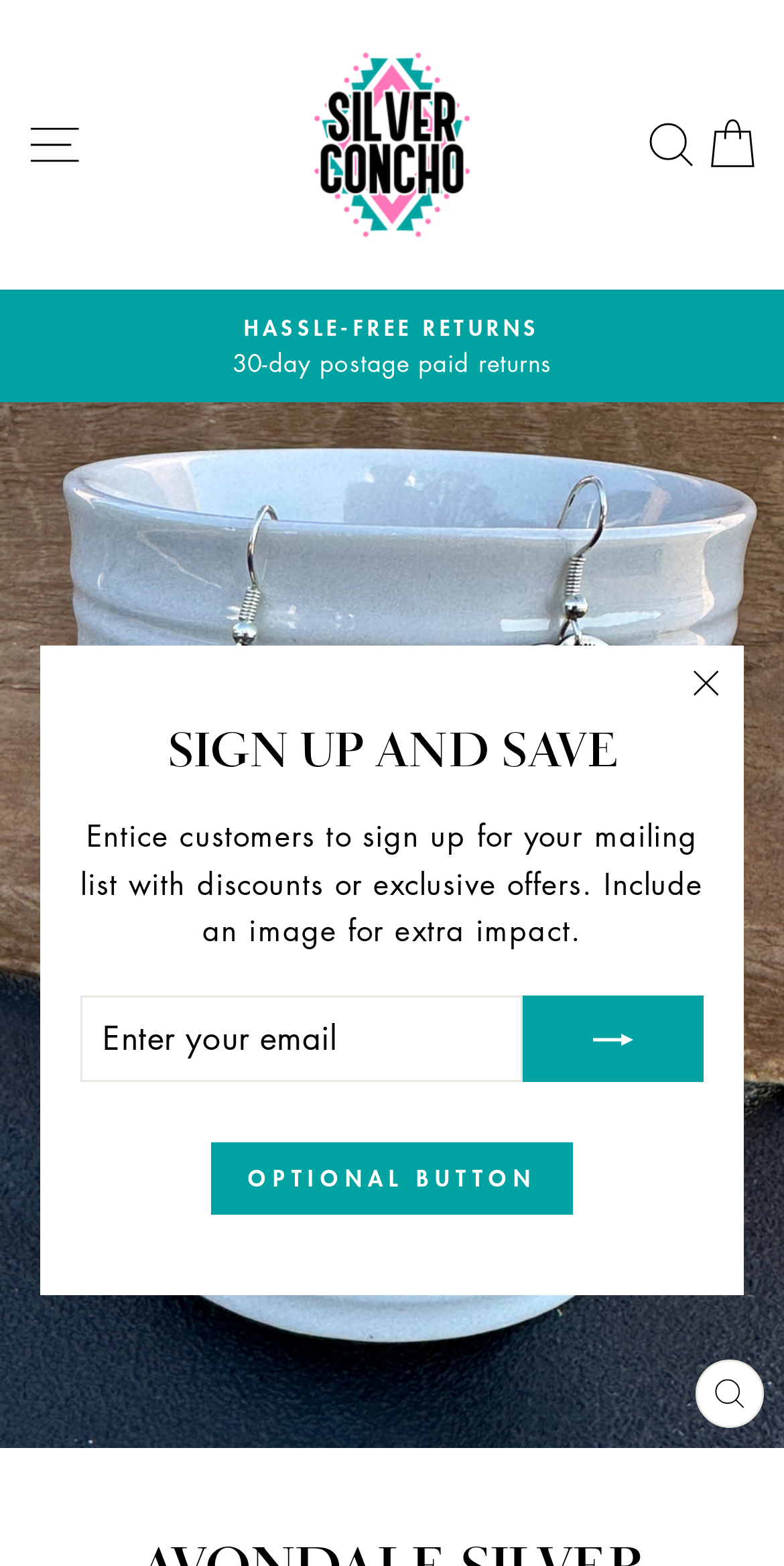What is the type of jewelry?
Provide a fully detailed and comprehensive answer to the question.

I deduced this answer by analyzing the root element 'Avondale Silver Earrings – Silver Concho' and the image description 'Avondale Silver Earrings', which suggests that the jewelry is a type of earring.